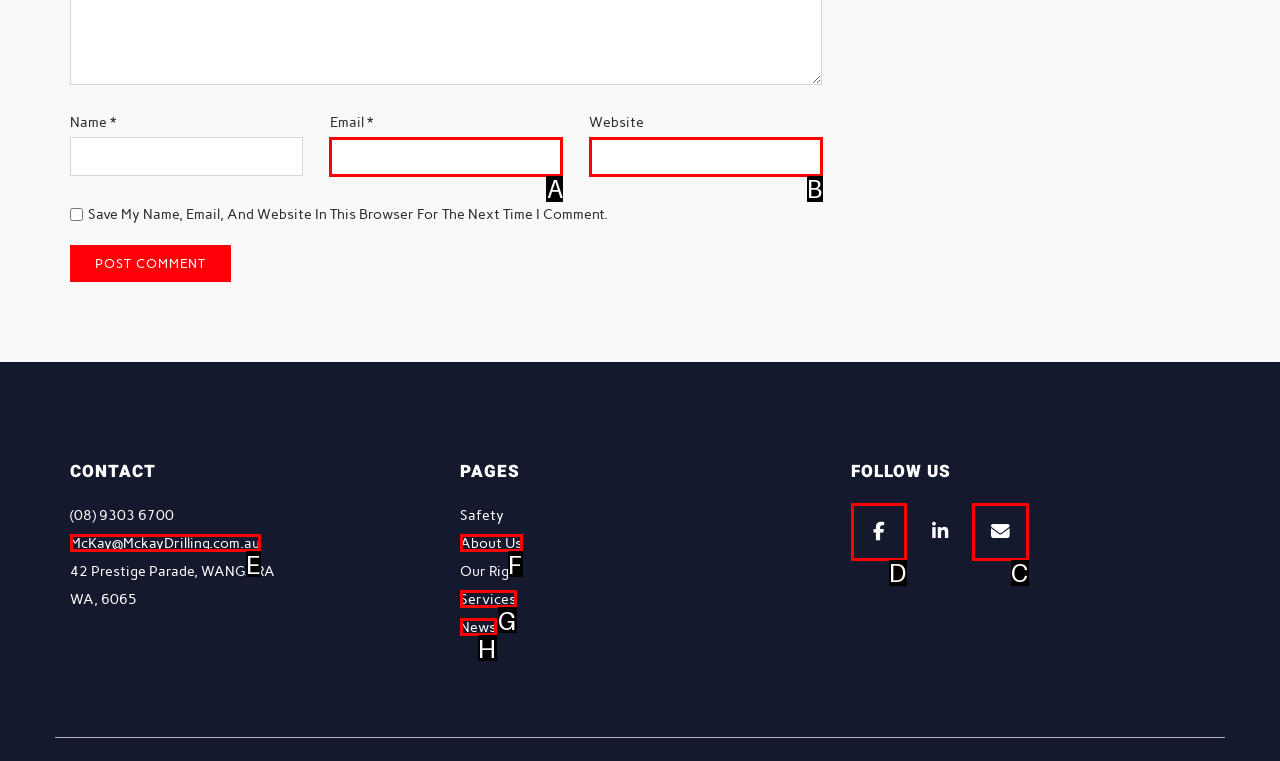Determine the correct UI element to click for this instruction: visit inside EWU. Respond with the letter of the chosen element.

None